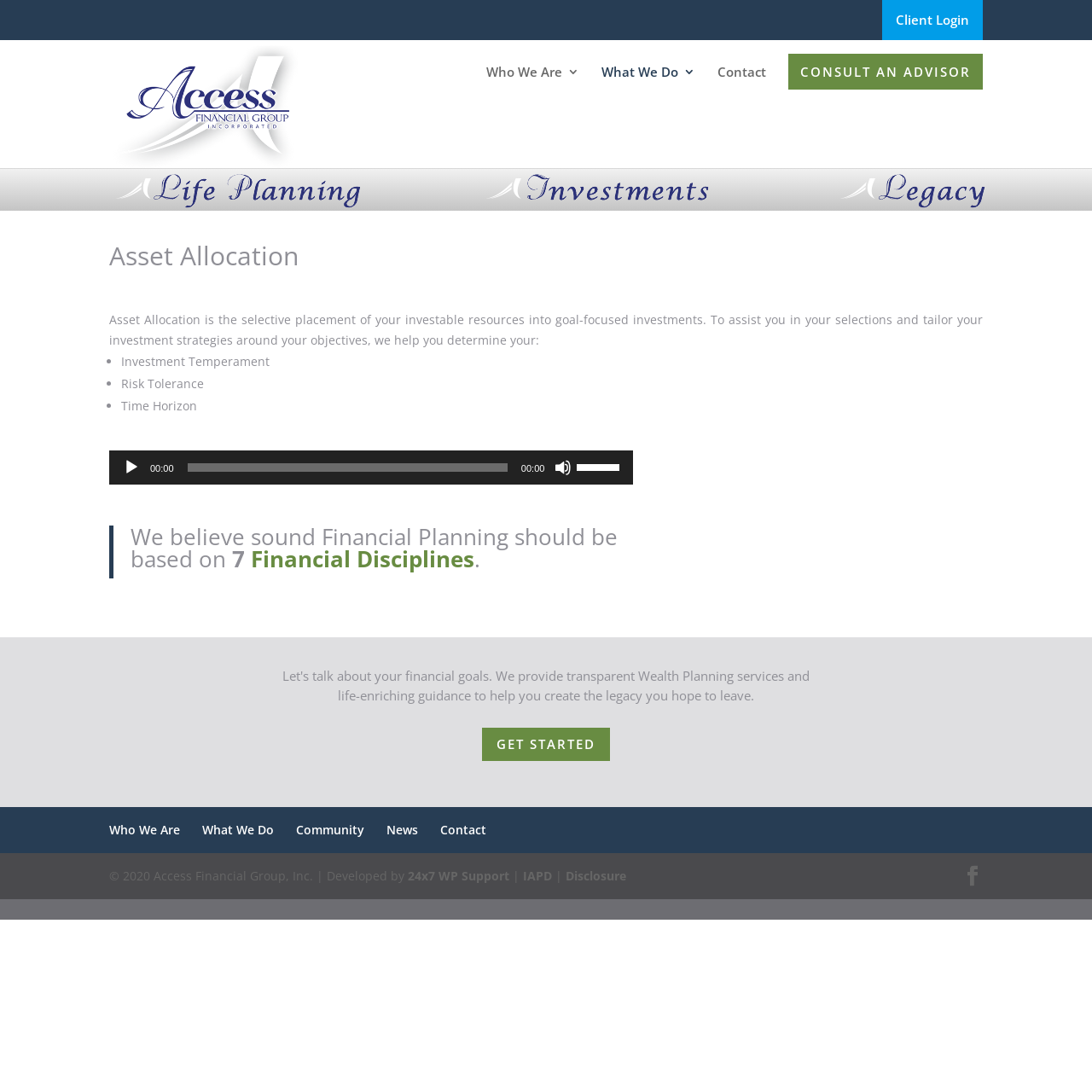Locate the bounding box coordinates of the clickable part needed for the task: "Click the 'About me' link".

None